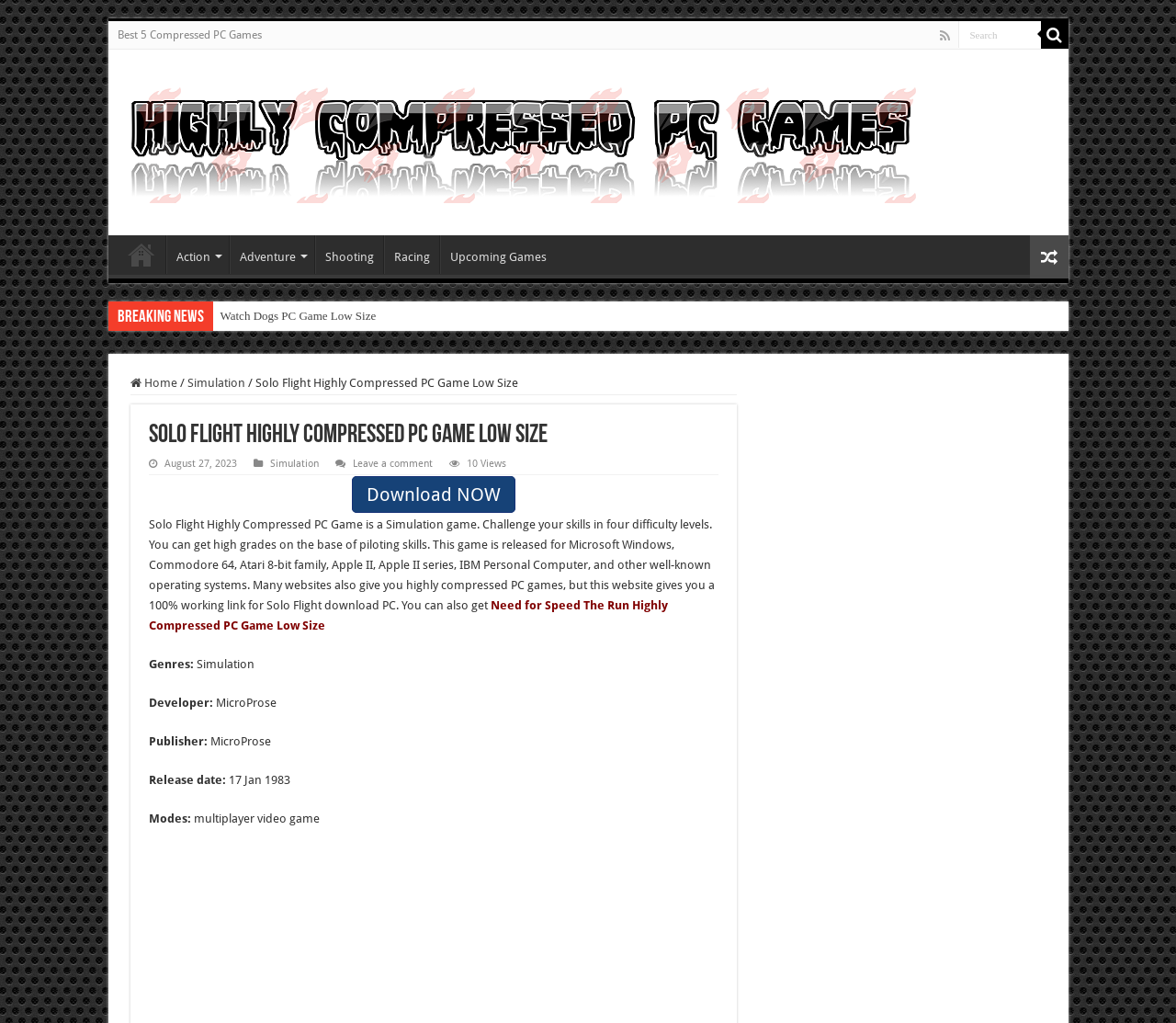Find and indicate the bounding box coordinates of the region you should select to follow the given instruction: "Go to Home page".

[0.1, 0.23, 0.14, 0.268]